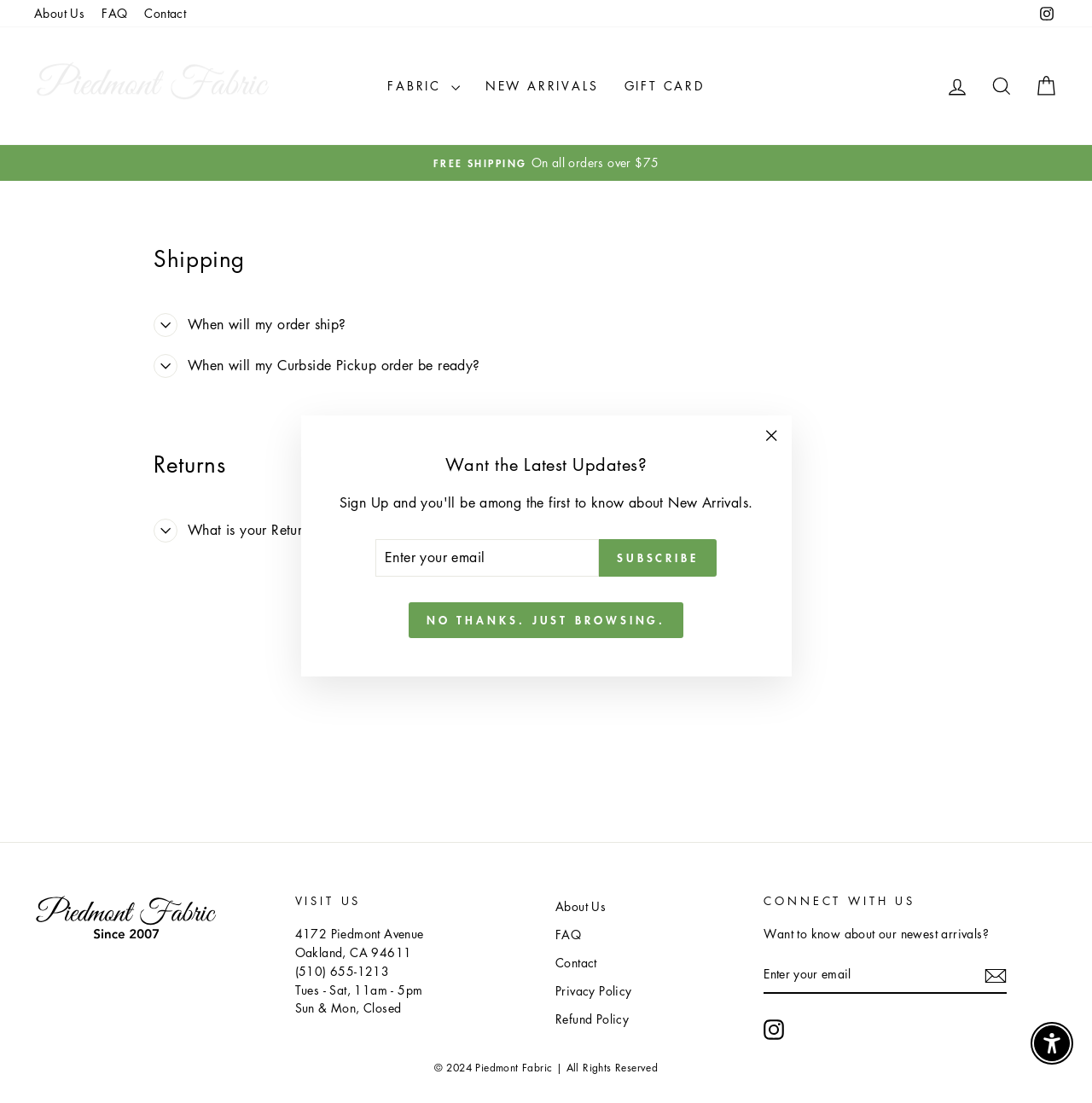Find and specify the bounding box coordinates that correspond to the clickable region for the instruction: "Contact Us for more information".

None